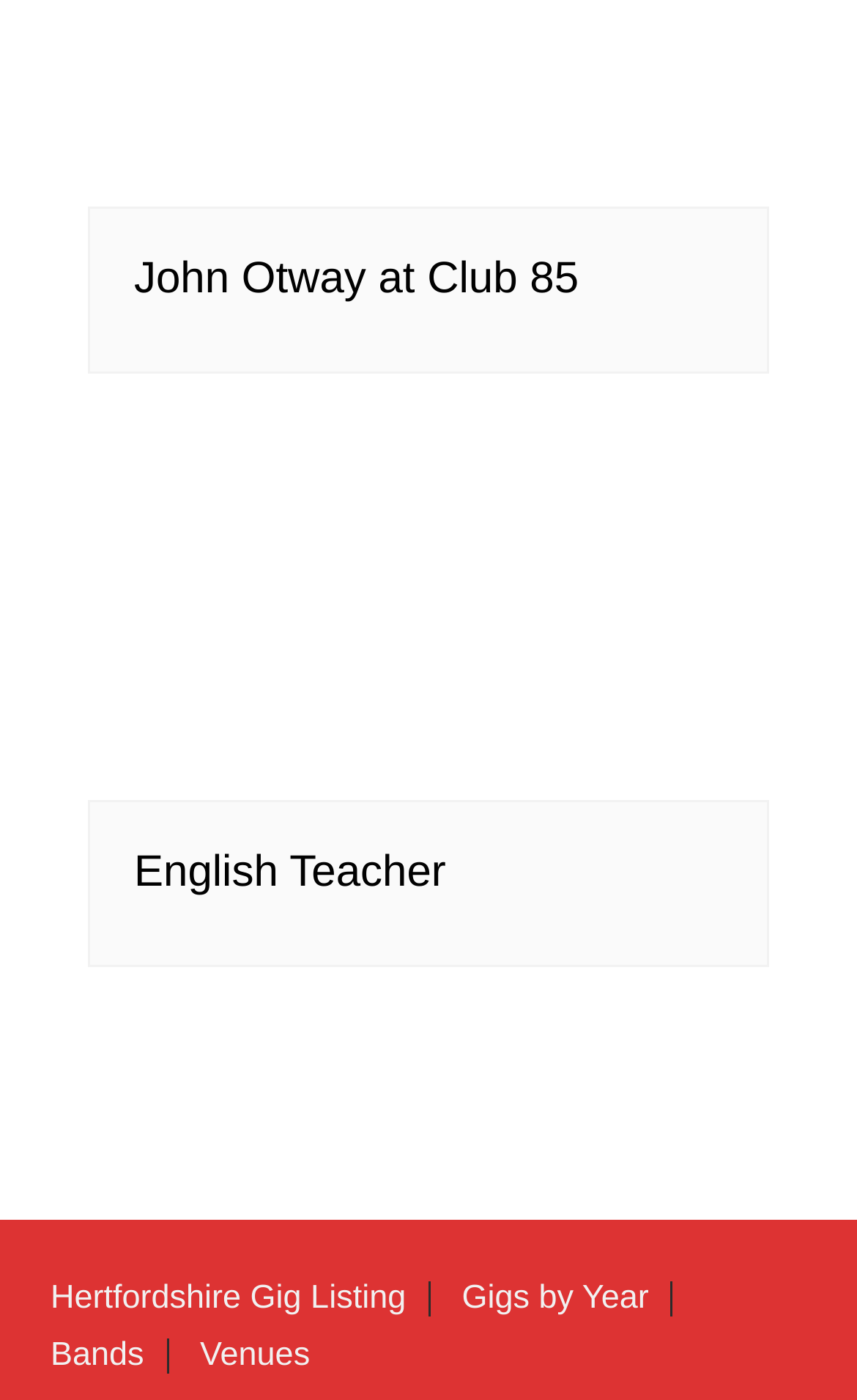What is the topic of the webpage?
Using the image as a reference, answer the question with a short word or phrase.

Gig listing